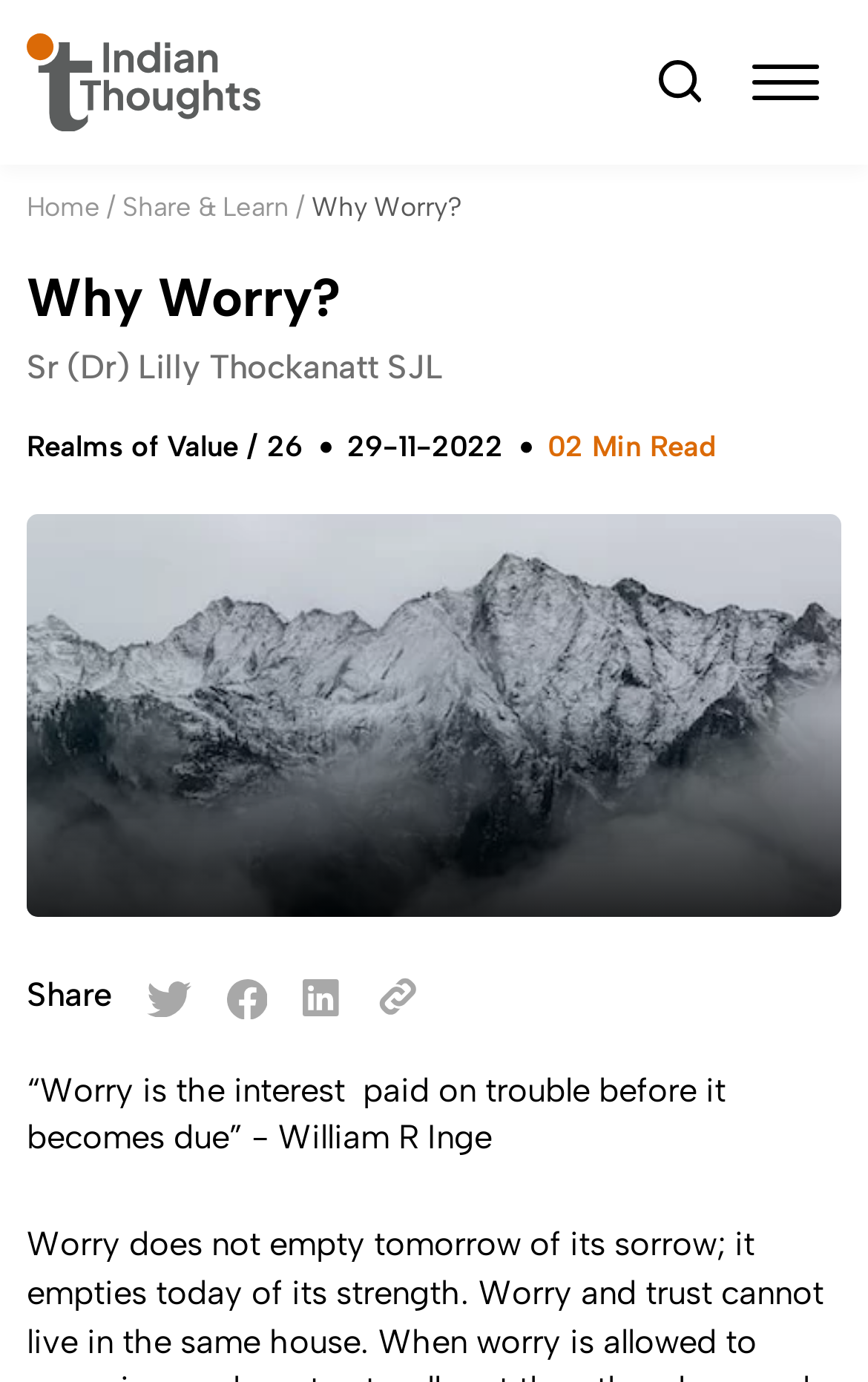How many sharing options are available?
Refer to the image and provide a one-word or short phrase answer.

4